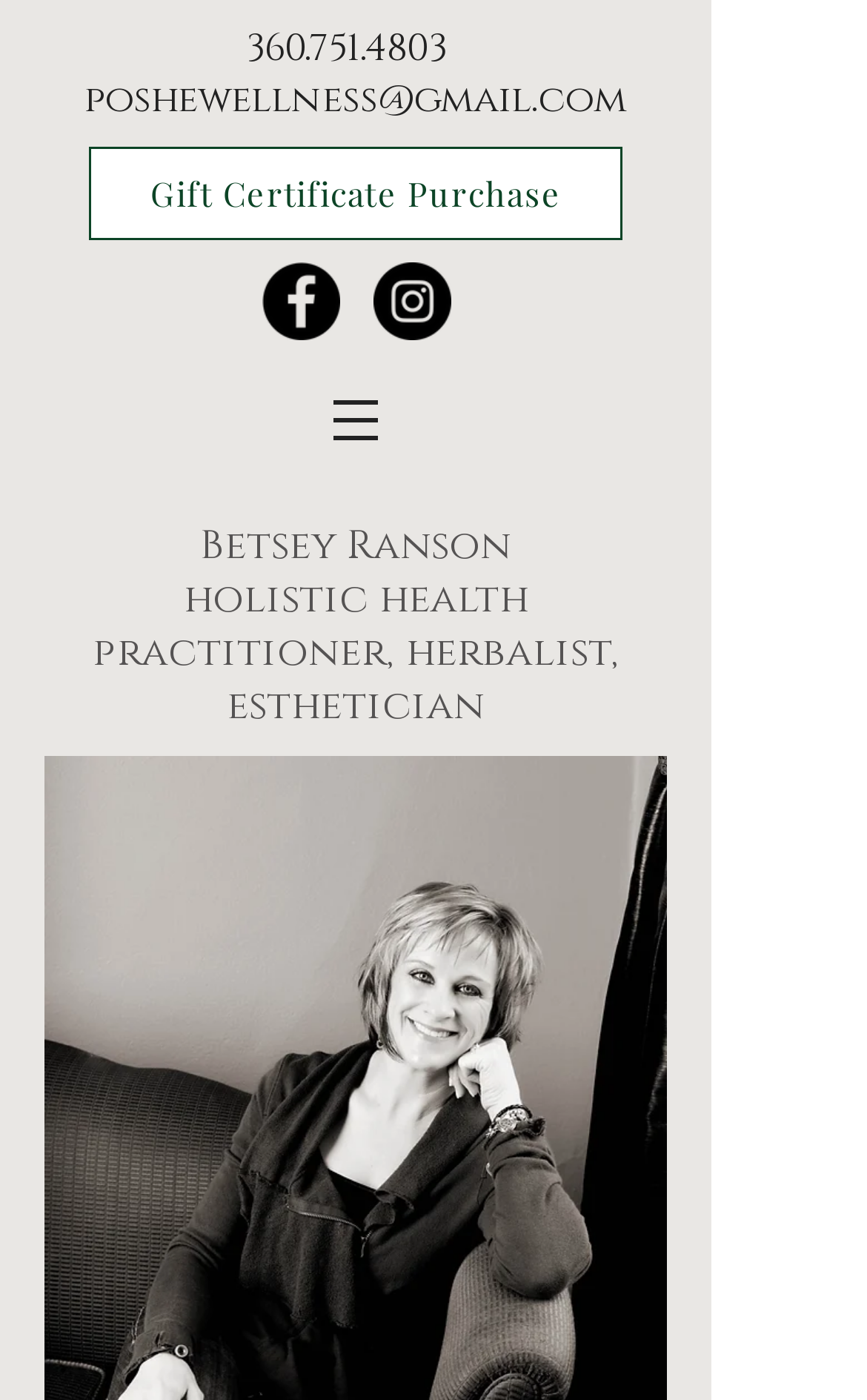Based on the visual content of the image, answer the question thoroughly: What is the purpose of the 'Gift Certificate Purchase' link?

I inferred the purpose of the 'Gift Certificate Purchase' link by its text, which suggests that it allows users to purchase a gift certificate.